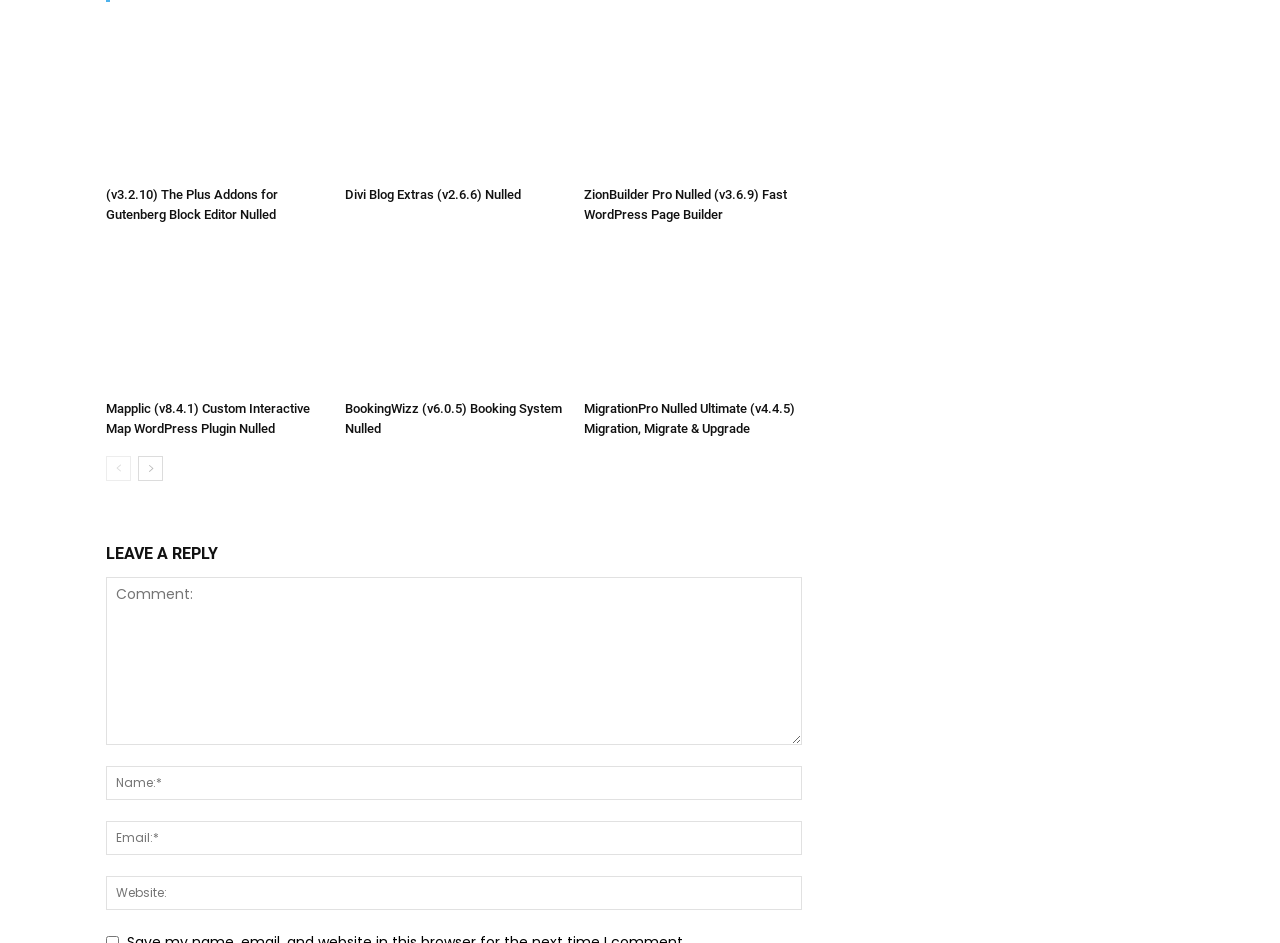Locate the bounding box coordinates of the area where you should click to accomplish the instruction: "Contact us".

None